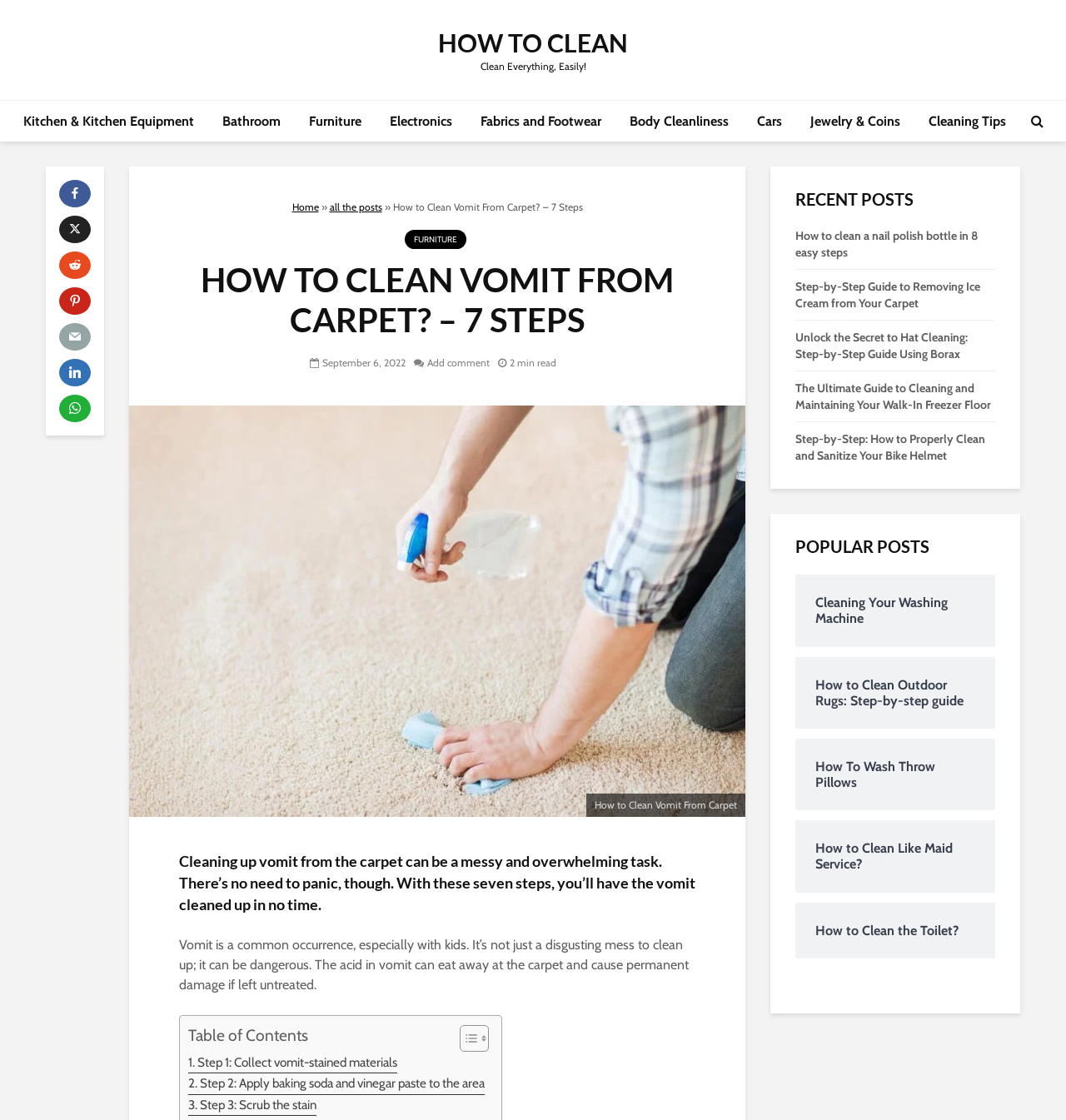What is the purpose of the 'Table of Contents' section?
Look at the screenshot and respond with a single word or phrase.

To navigate the webpage